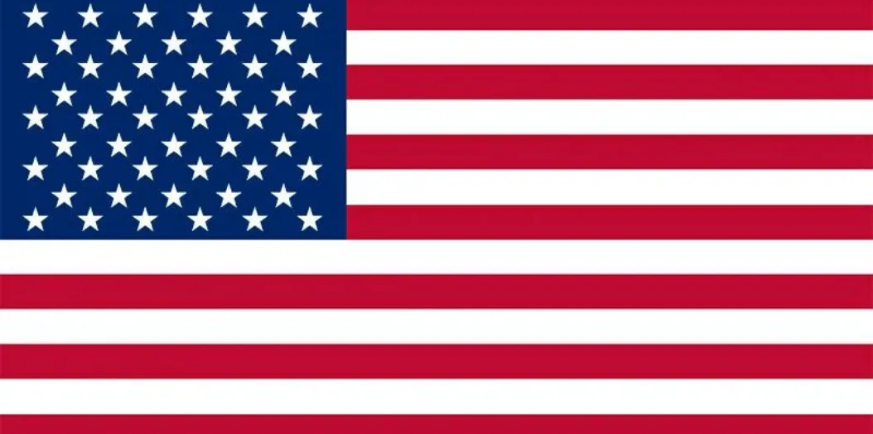Describe in detail everything you see in the image.

The image depicts the United States flag, also known as the Stars and Stripes. It features thirteen horizontal stripes alternating red and white, symbolizing the original thirteen colonies. In the upper left corner, a blue rectangle adorned with fifty white stars represents the fifty states of the union. This iconic flag embodies the values of freedom and unity, making it a symbol of American patriotism. Its distinct colors and design are recognized worldwide, serving as a powerful emblem of national identity.